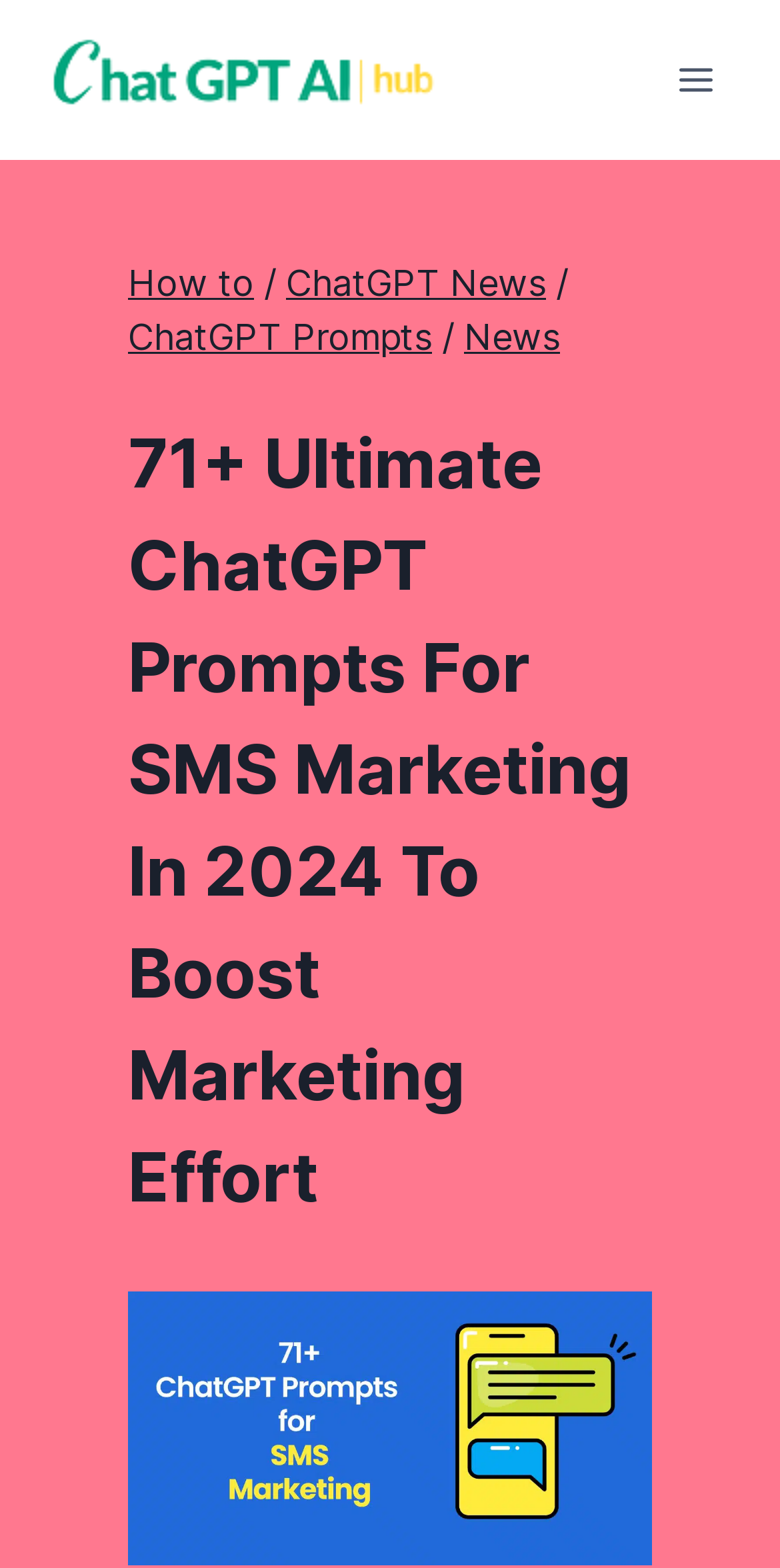Bounding box coordinates are specified in the format (top-left x, top-left y, bottom-right x, bottom-right y). All values are floating point numbers bounded between 0 and 1. Please provide the bounding box coordinate of the region this sentence describes: alt="ChatGPT_AI_Hub-logo"

[0.062, 0.0, 0.574, 0.102]